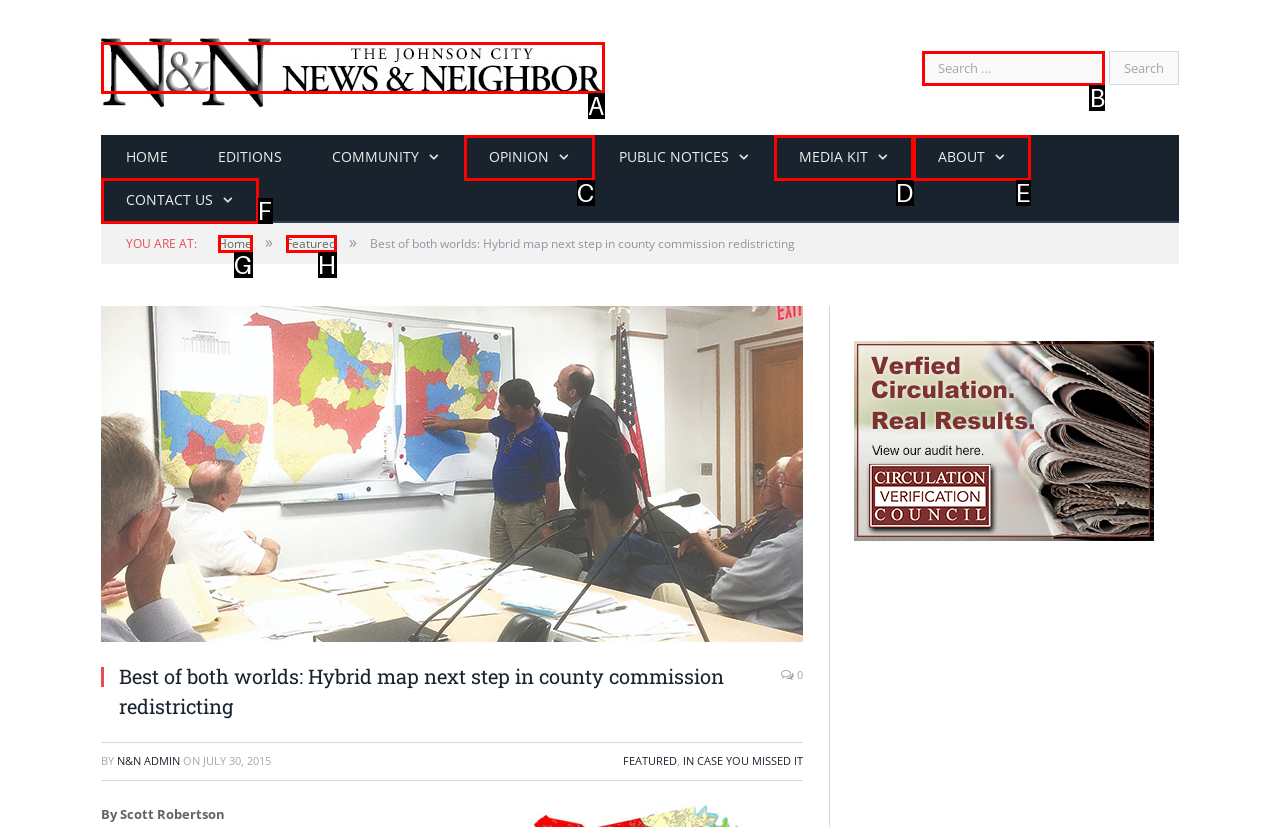Identify the letter of the correct UI element to fulfill the task: Search for something from the given options in the screenshot.

B